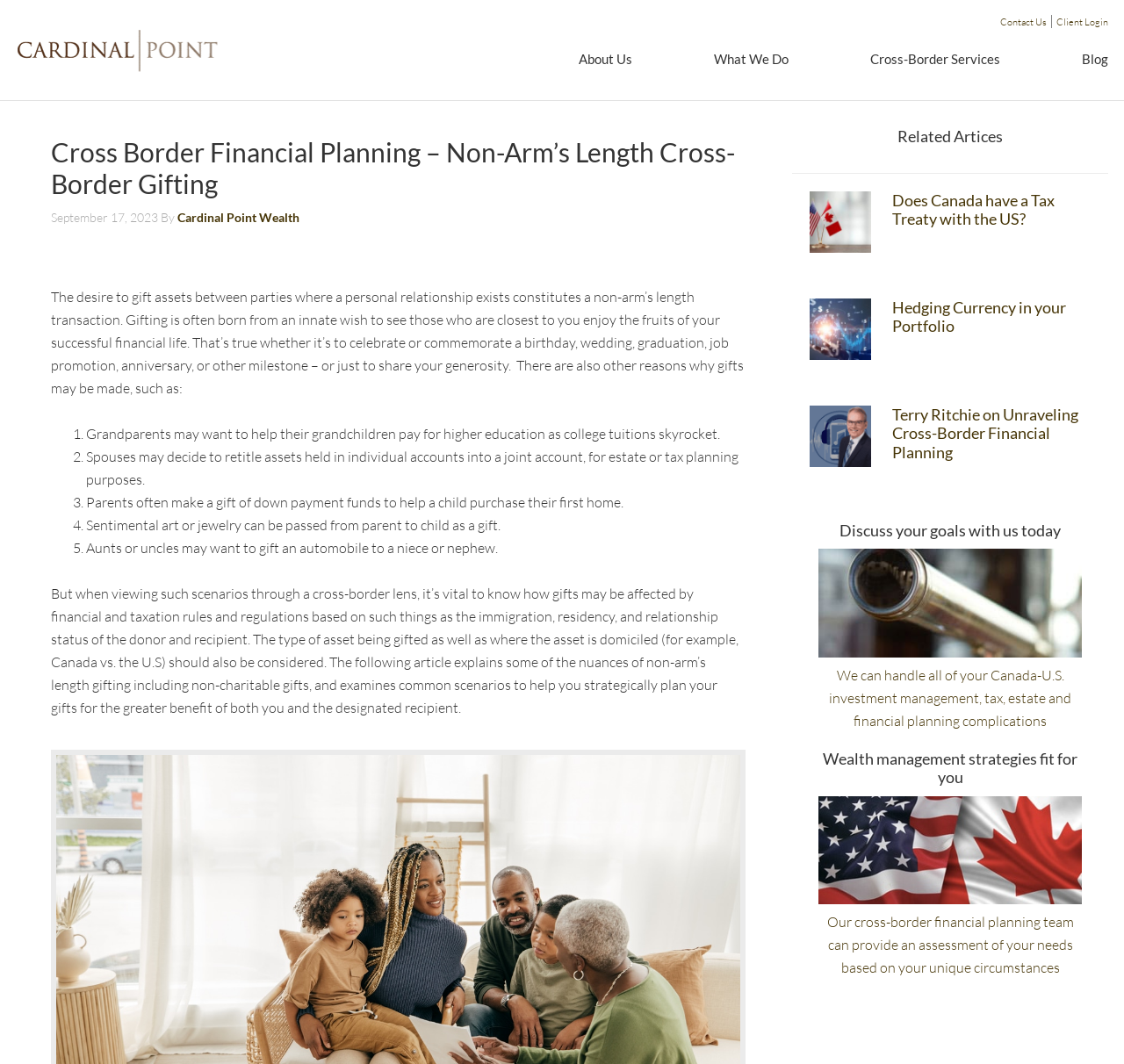Please mark the clickable region by giving the bounding box coordinates needed to complete this instruction: "Discuss your goals with us today".

[0.728, 0.49, 0.962, 0.508]